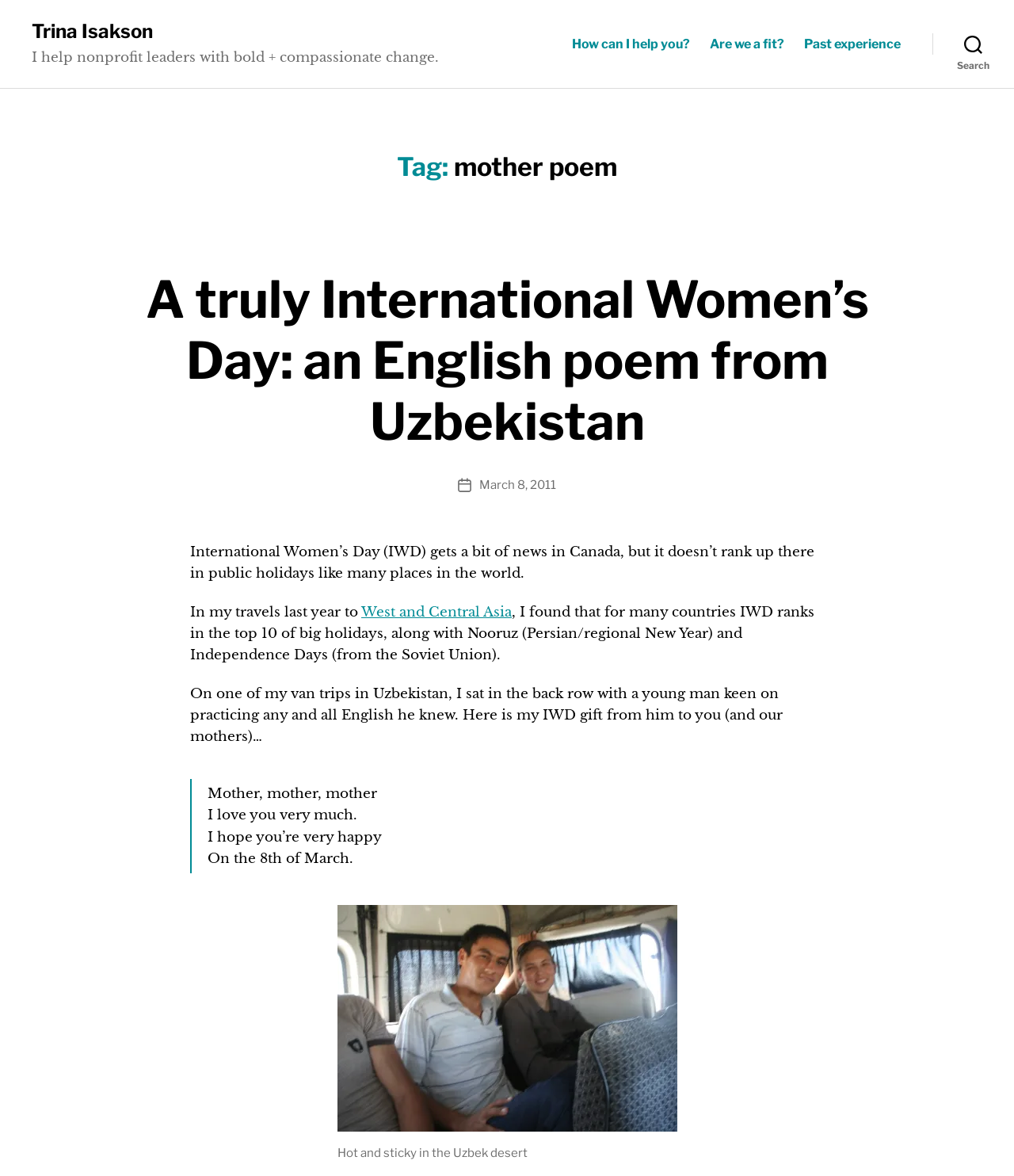Locate the bounding box coordinates of the element to click to perform the following action: 'Book an appointment now'. The coordinates should be given as four float values between 0 and 1, in the form of [left, top, right, bottom].

None